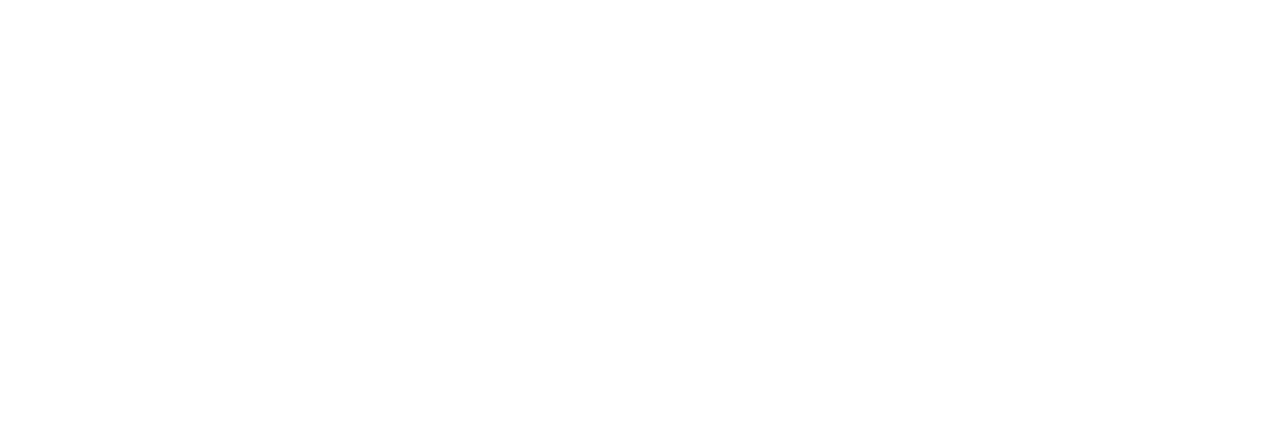What area do the services cater to?
Please give a detailed and thorough answer to the question, covering all relevant points.

The context of the graphic representation and the website's content indicates that the services offered by 'Man with Van Finsbury' are specifically targeted at customers in the Finsbury area, providing a professional approach to relocation for the local community.